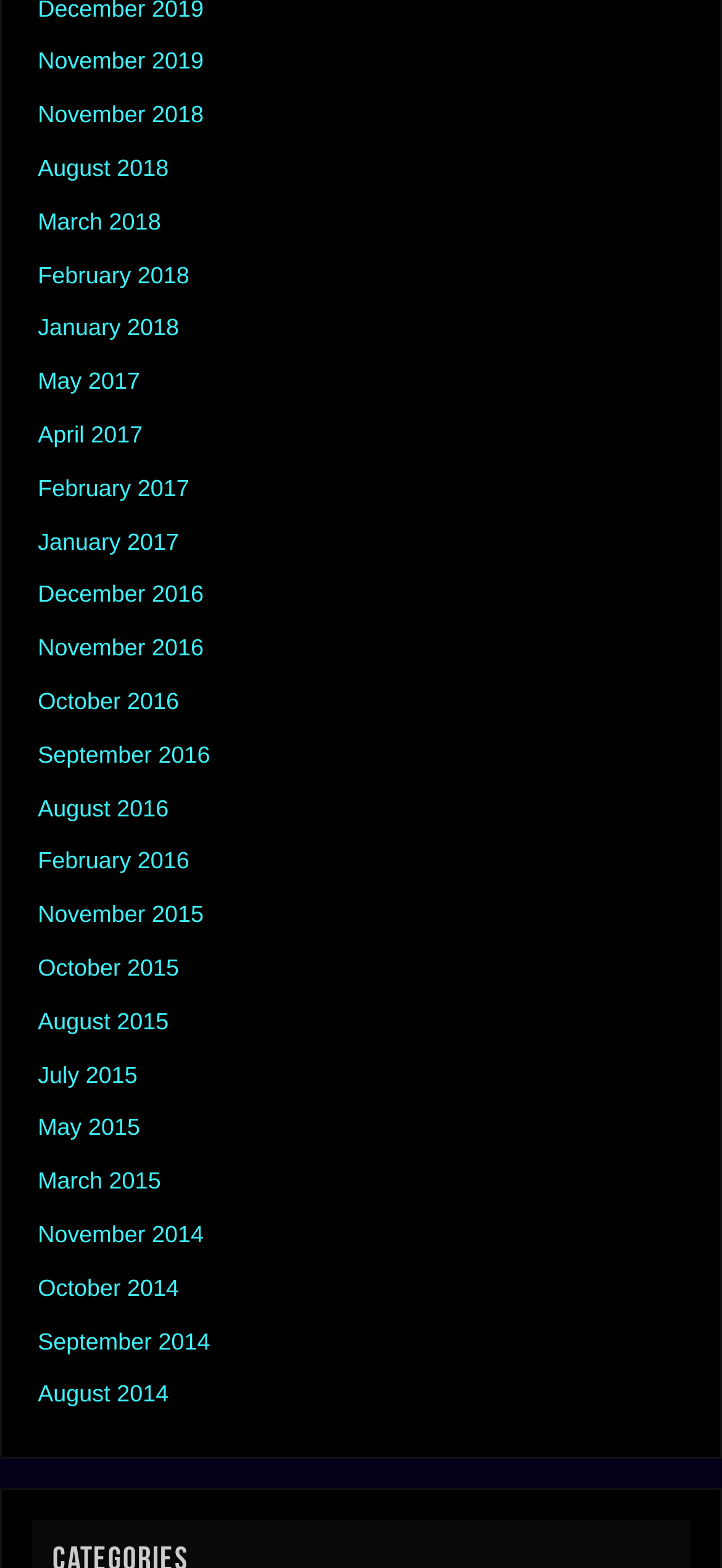What is the latest month listed for the year 2019?
Based on the screenshot, provide your answer in one word or phrase.

November 2019